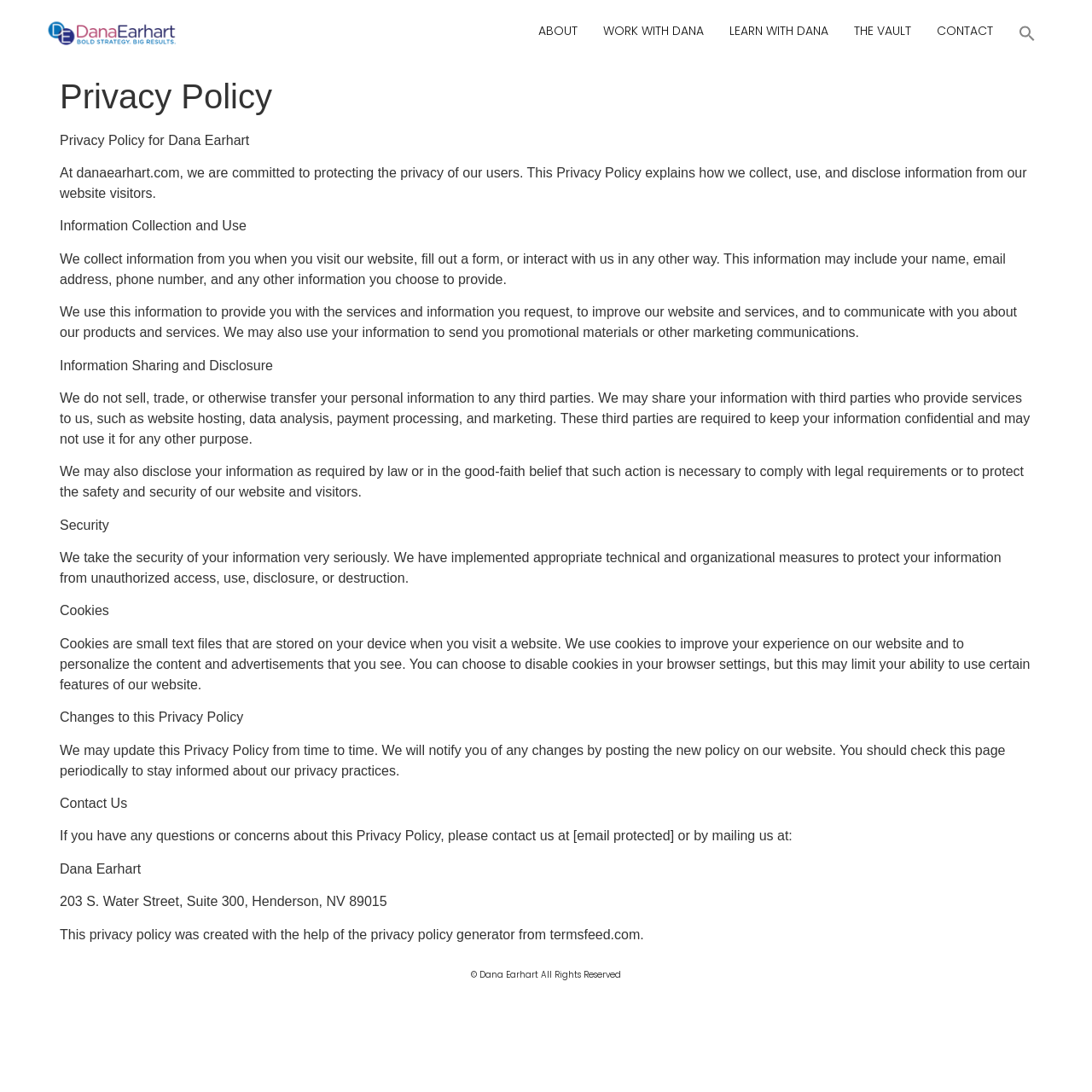Identify the bounding box coordinates for the UI element described as: "About". The coordinates should be provided as four floats between 0 and 1: [left, top, right, bottom].

[0.481, 0.017, 0.54, 0.046]